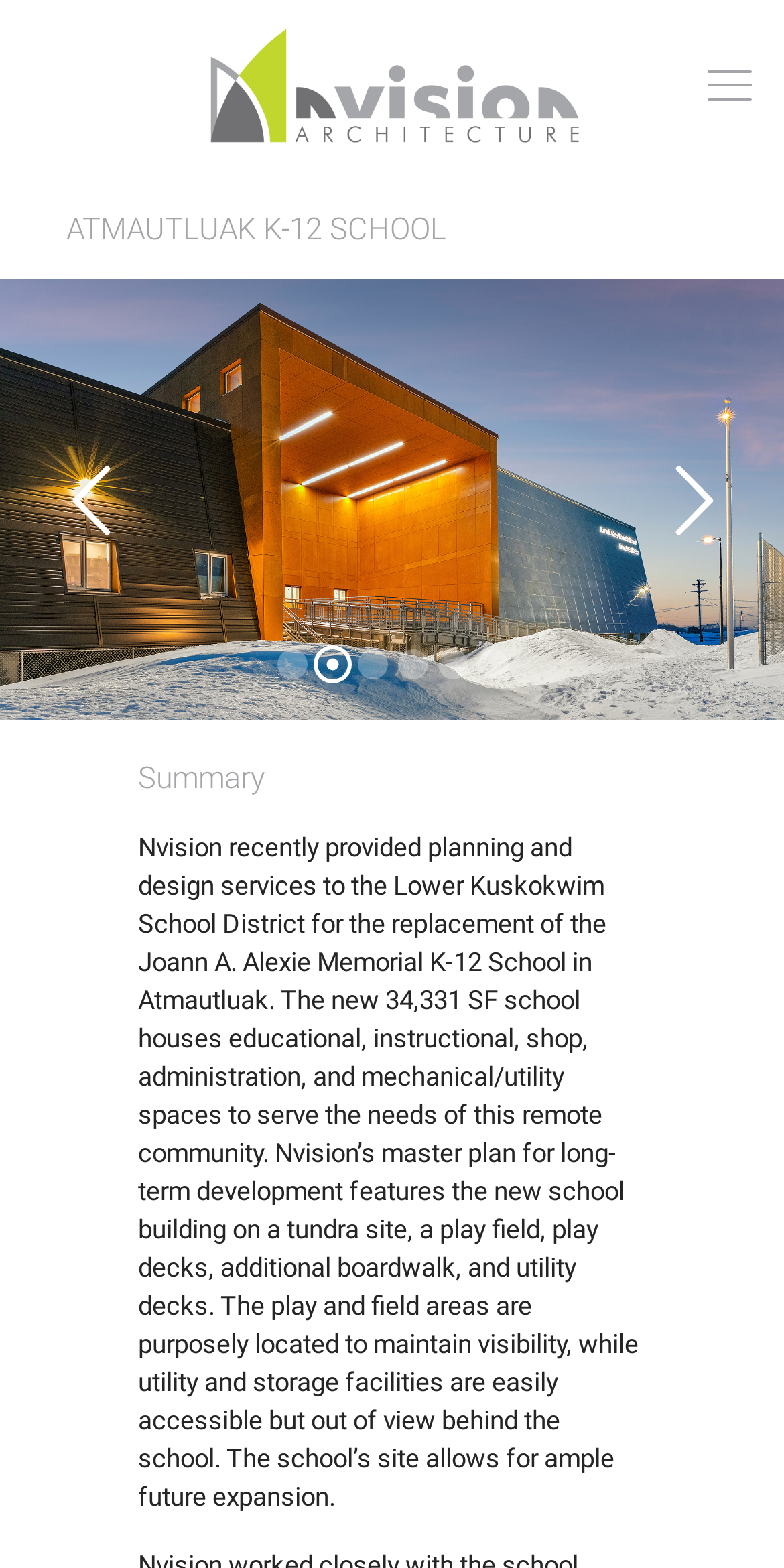Find the UI element described as: "title="Nvision Architecture"" and predict its bounding box coordinates. Ensure the coordinates are four float numbers between 0 and 1, [left, top, right, bottom].

[0.128, 0.013, 0.872, 0.096]